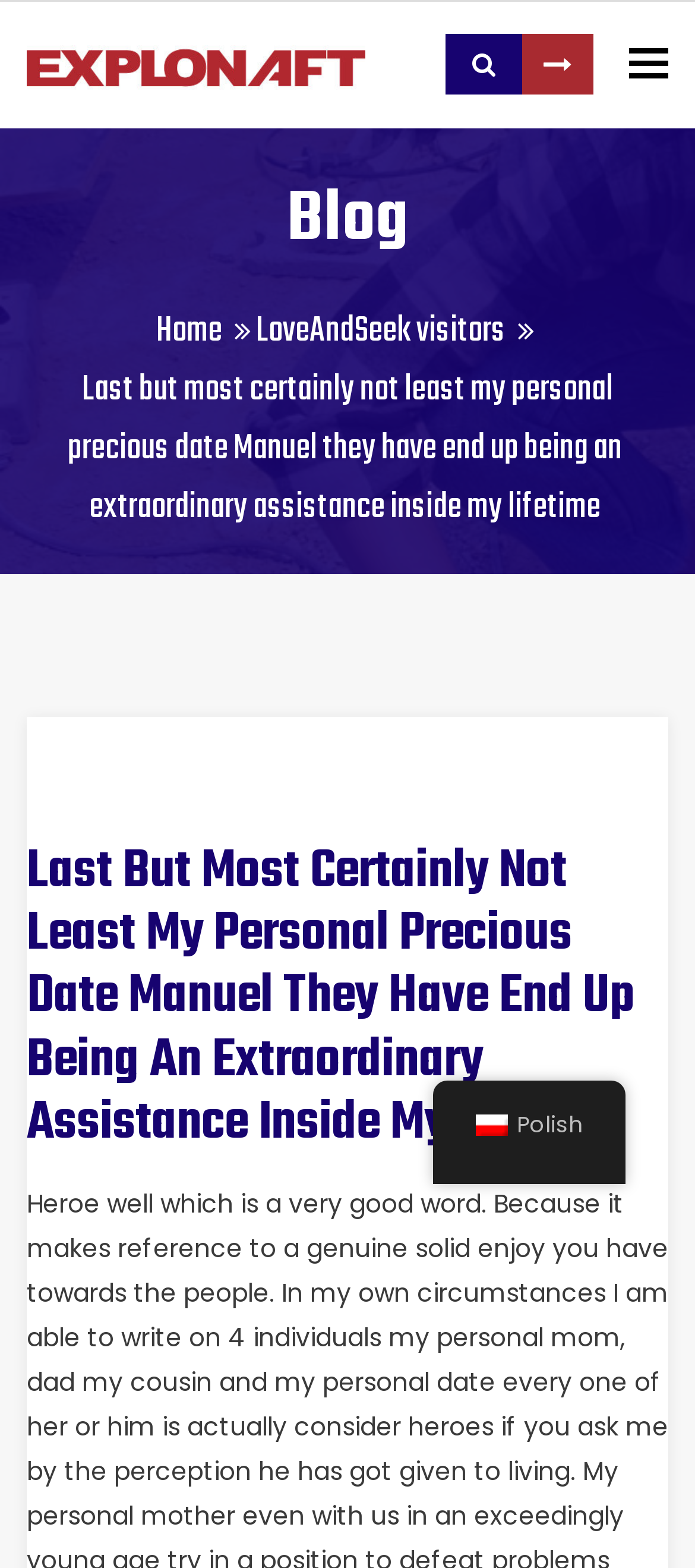Identify the bounding box of the UI component described as: "LoveAndSeek visitors".

[0.368, 0.193, 0.727, 0.228]